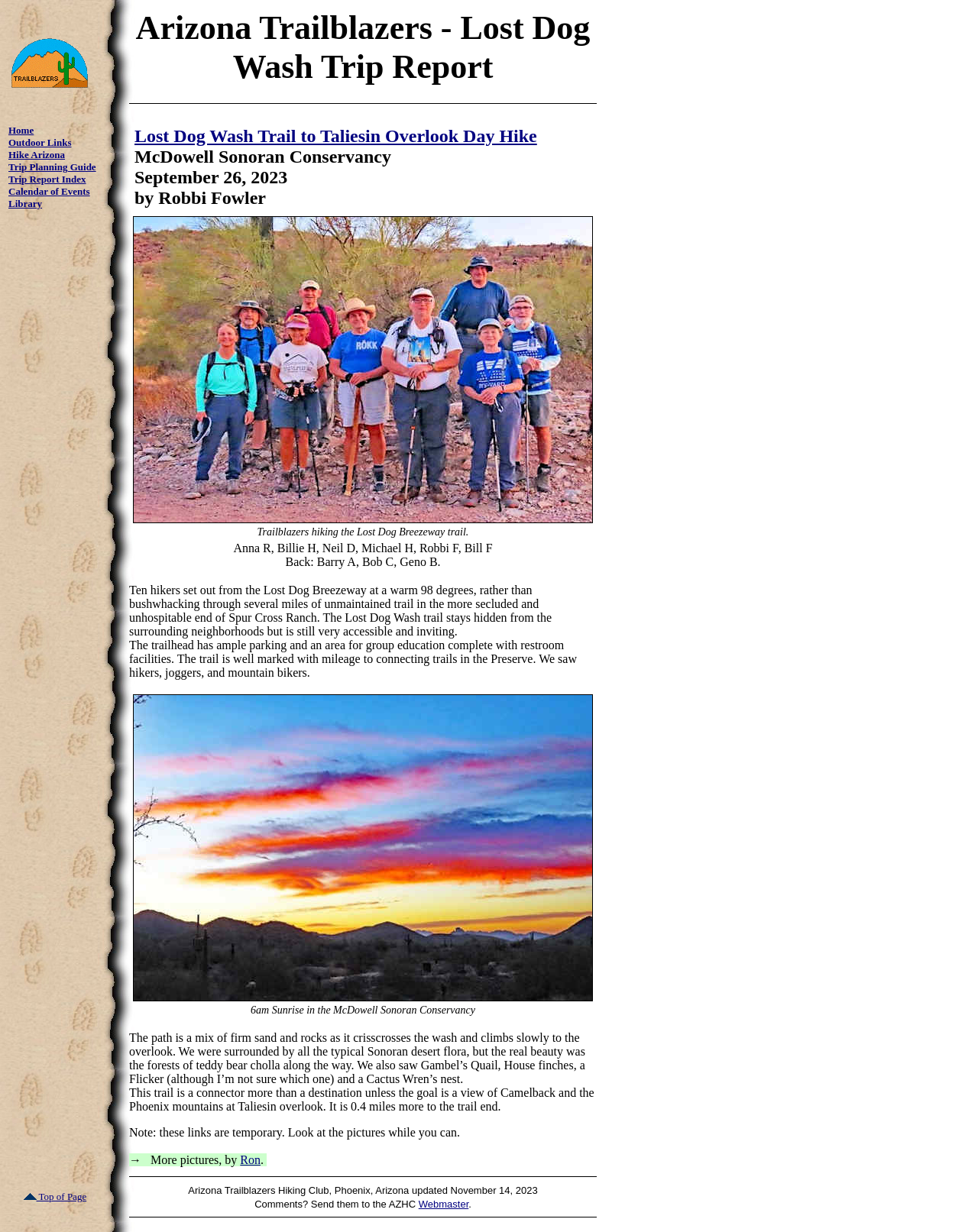Locate the bounding box coordinates of the element that needs to be clicked to carry out the instruction: "Click the 'Home' link". The coordinates should be given as four float numbers ranging from 0 to 1, i.e., [left, top, right, bottom].

[0.009, 0.101, 0.035, 0.11]